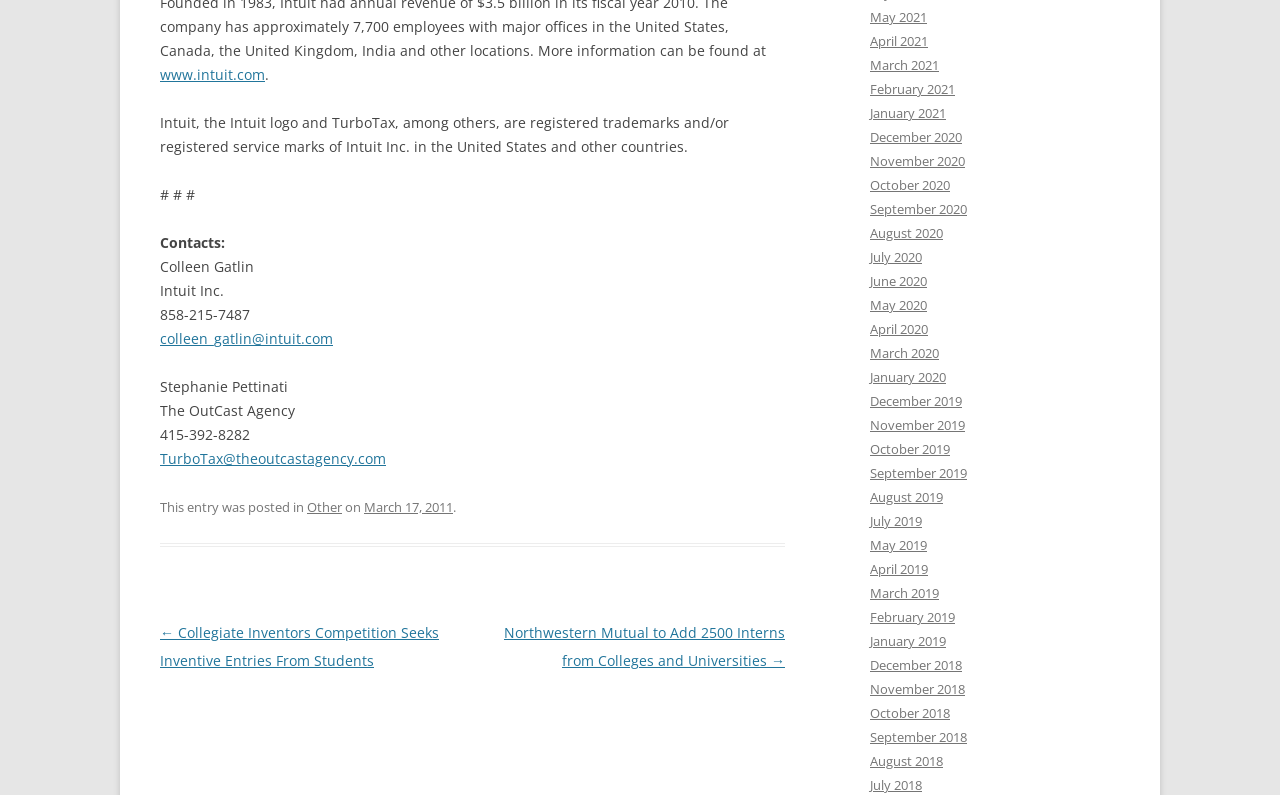Based on the image, provide a detailed and complete answer to the question: 
How many months are listed in the archive section?

I counted the number of links in the archive section, which lists months from May 2021 to July 2018, and found that there are 36 months listed.